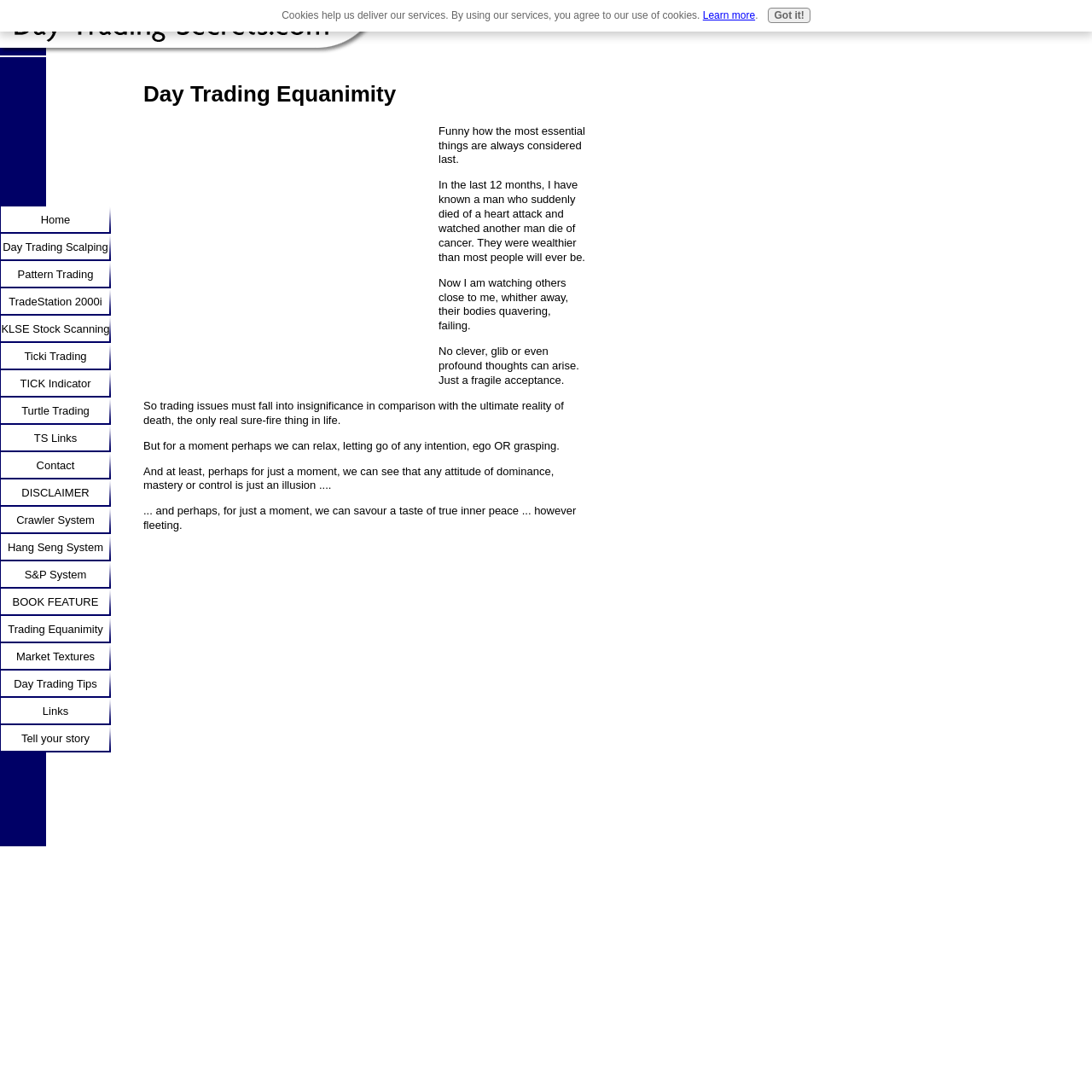Find and provide the bounding box coordinates for the UI element described with: "Links".

[0.0, 0.639, 0.102, 0.664]